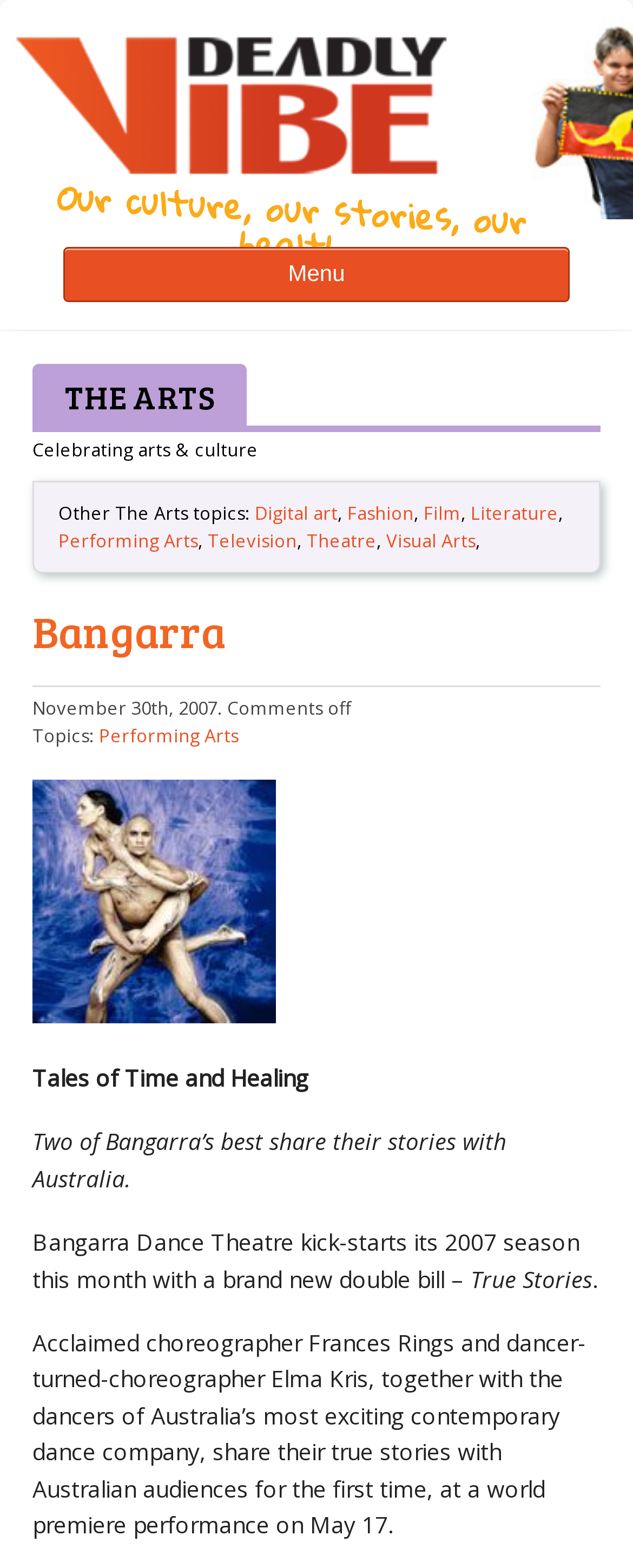Find the bounding box coordinates for the element that must be clicked to complete the instruction: "Read about 'Performing Arts'". The coordinates should be four float numbers between 0 and 1, indicated as [left, top, right, bottom].

[0.092, 0.337, 0.313, 0.353]